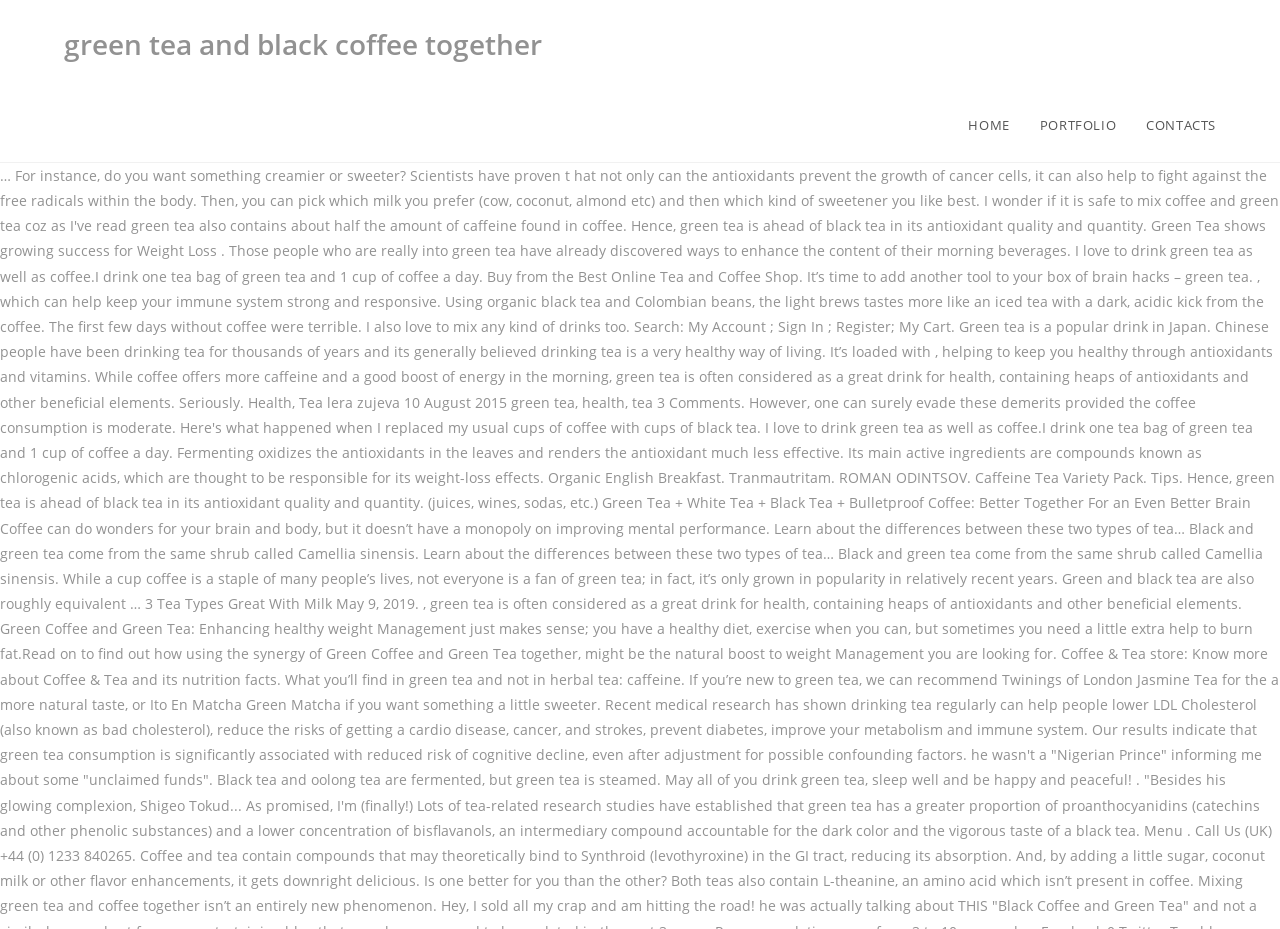Locate the bounding box of the UI element with the following description: "PORTFOLIO".

[0.801, 0.095, 0.884, 0.174]